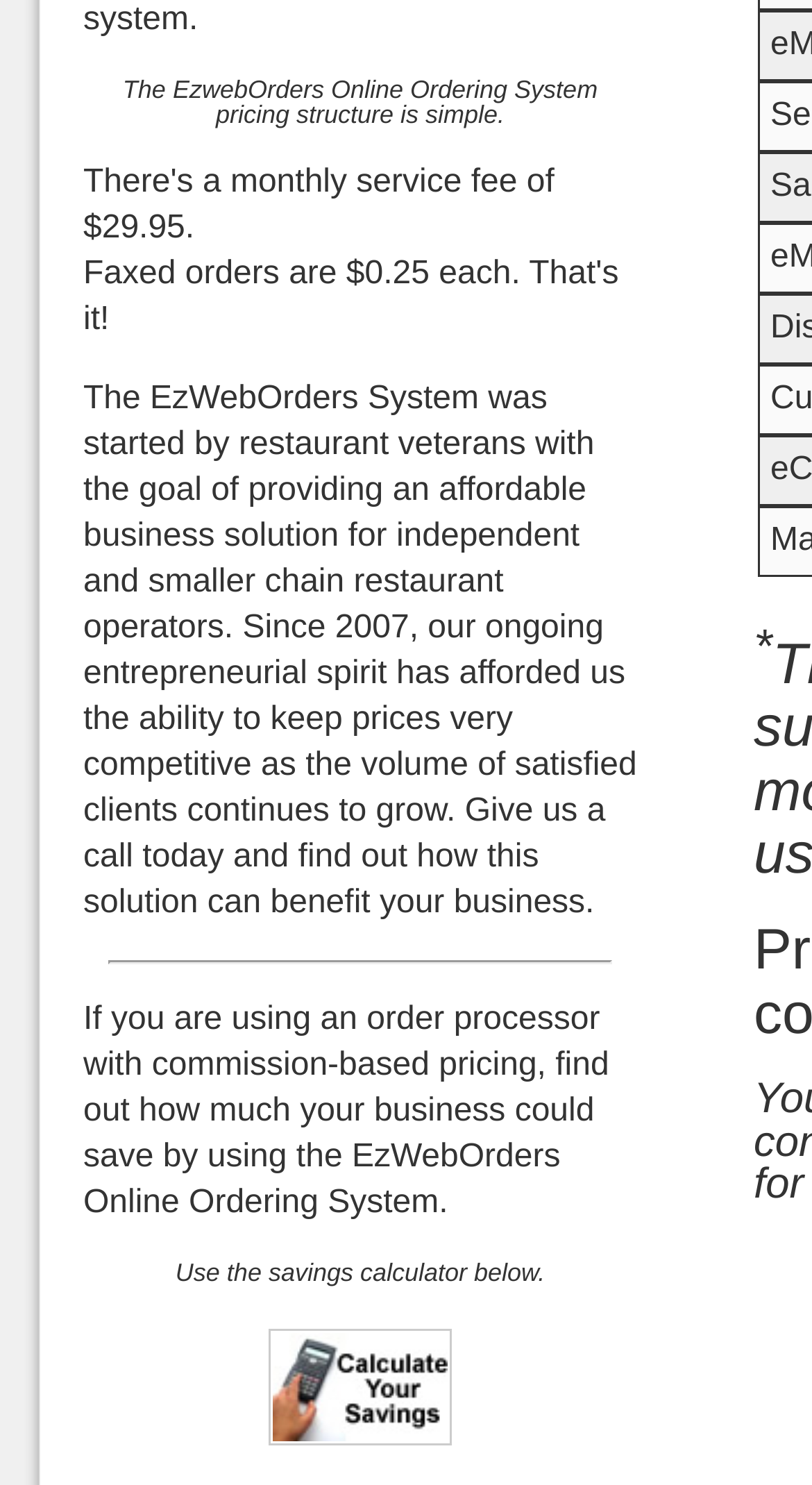Given the element description, predict the bounding box coordinates in the format (top-left x, top-left y, bottom-right x, bottom-right y). Make sure all values are between 0 and 1. Here is the element description: alt="savings calculator"

[0.318, 0.963, 0.569, 0.987]